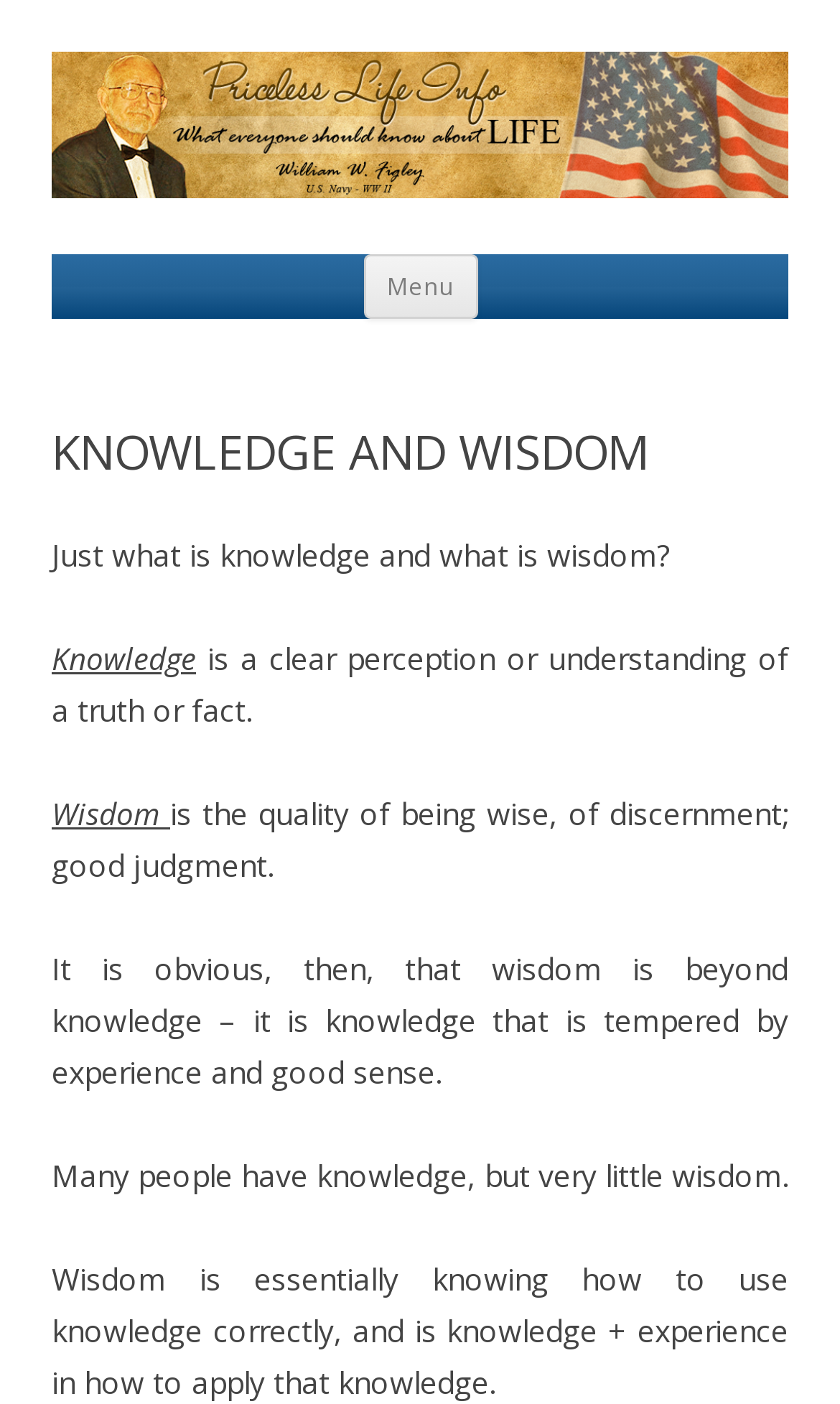What is knowledge?
Based on the image, give a concise answer in the form of a single word or short phrase.

Clear perception or understanding of a truth or fact